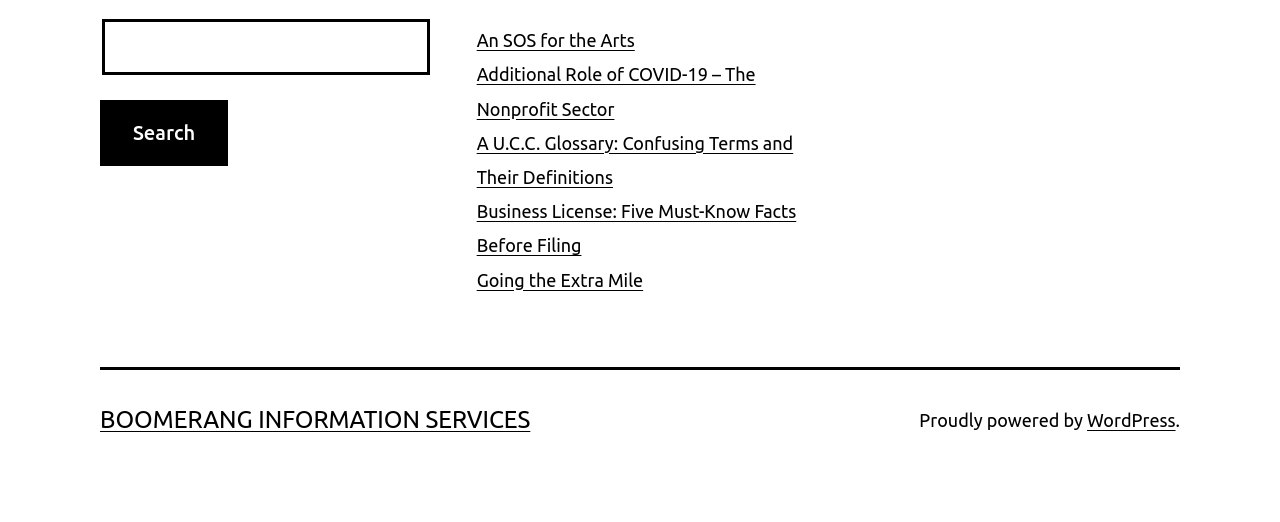Please find the bounding box coordinates of the element that you should click to achieve the following instruction: "read An SOS for the Arts". The coordinates should be presented as four float numbers between 0 and 1: [left, top, right, bottom].

[0.372, 0.058, 0.496, 0.096]